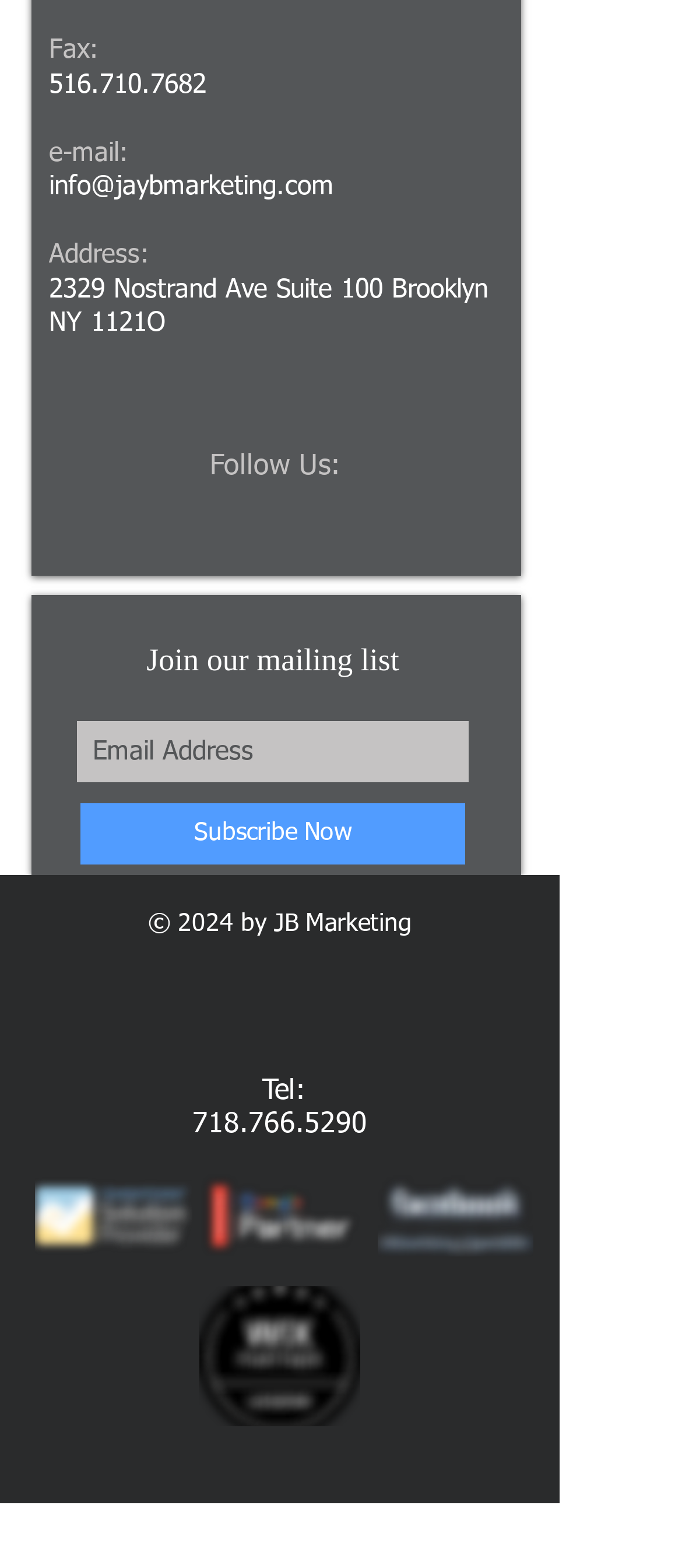Please specify the bounding box coordinates of the area that should be clicked to accomplish the following instruction: "Click the Subscribe Now button". The coordinates should consist of four float numbers between 0 and 1, i.e., [left, top, right, bottom].

[0.113, 0.51, 0.687, 0.554]